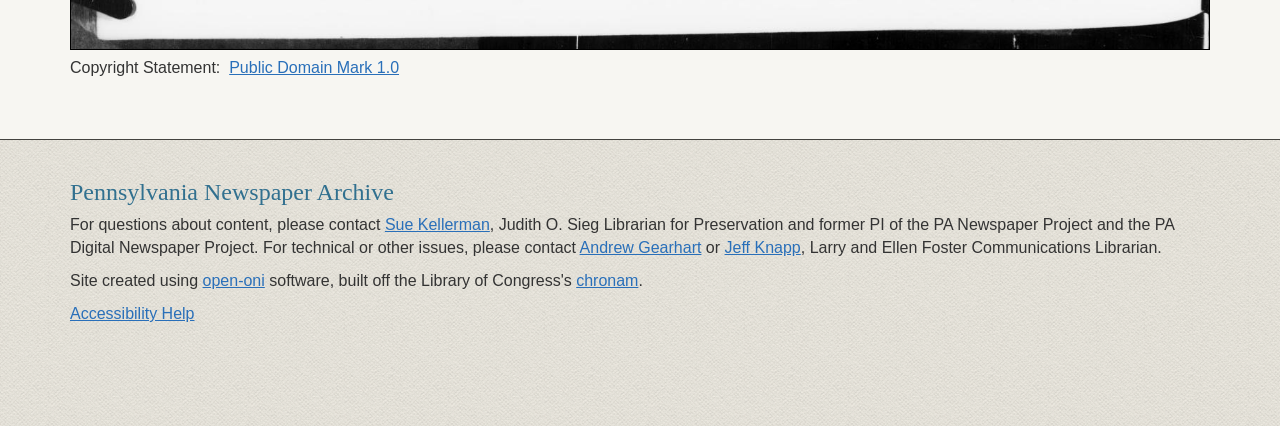Who is the technical contact?
Please answer using one word or phrase, based on the screenshot.

Andrew Gearhart or Jeff Knapp